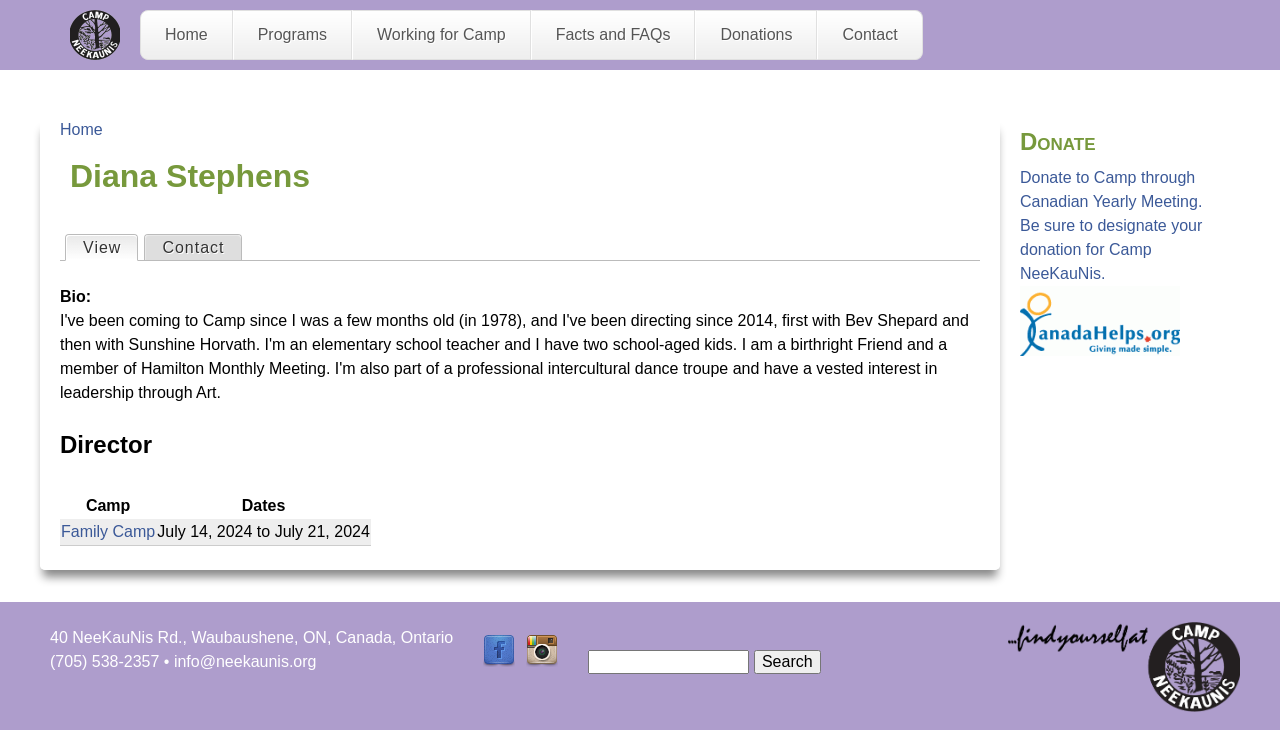Can you find the bounding box coordinates of the area I should click to execute the following instruction: "Donate to Camp through Canadian Yearly Meeting"?

[0.797, 0.225, 0.939, 0.479]